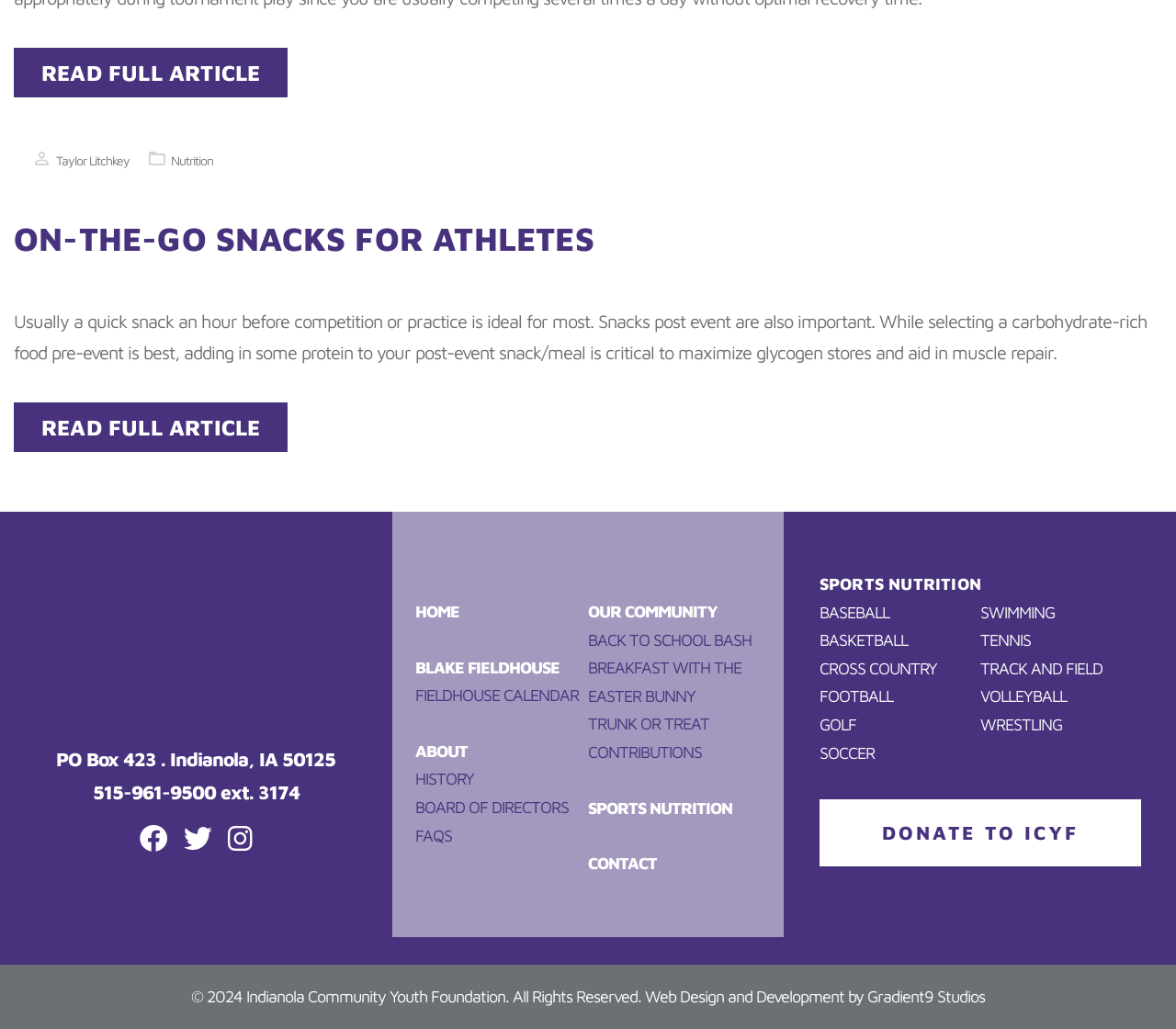Please respond to the question using a single word or phrase:
What is the ideal time for a quick snack for athletes?

An hour before competition or practice